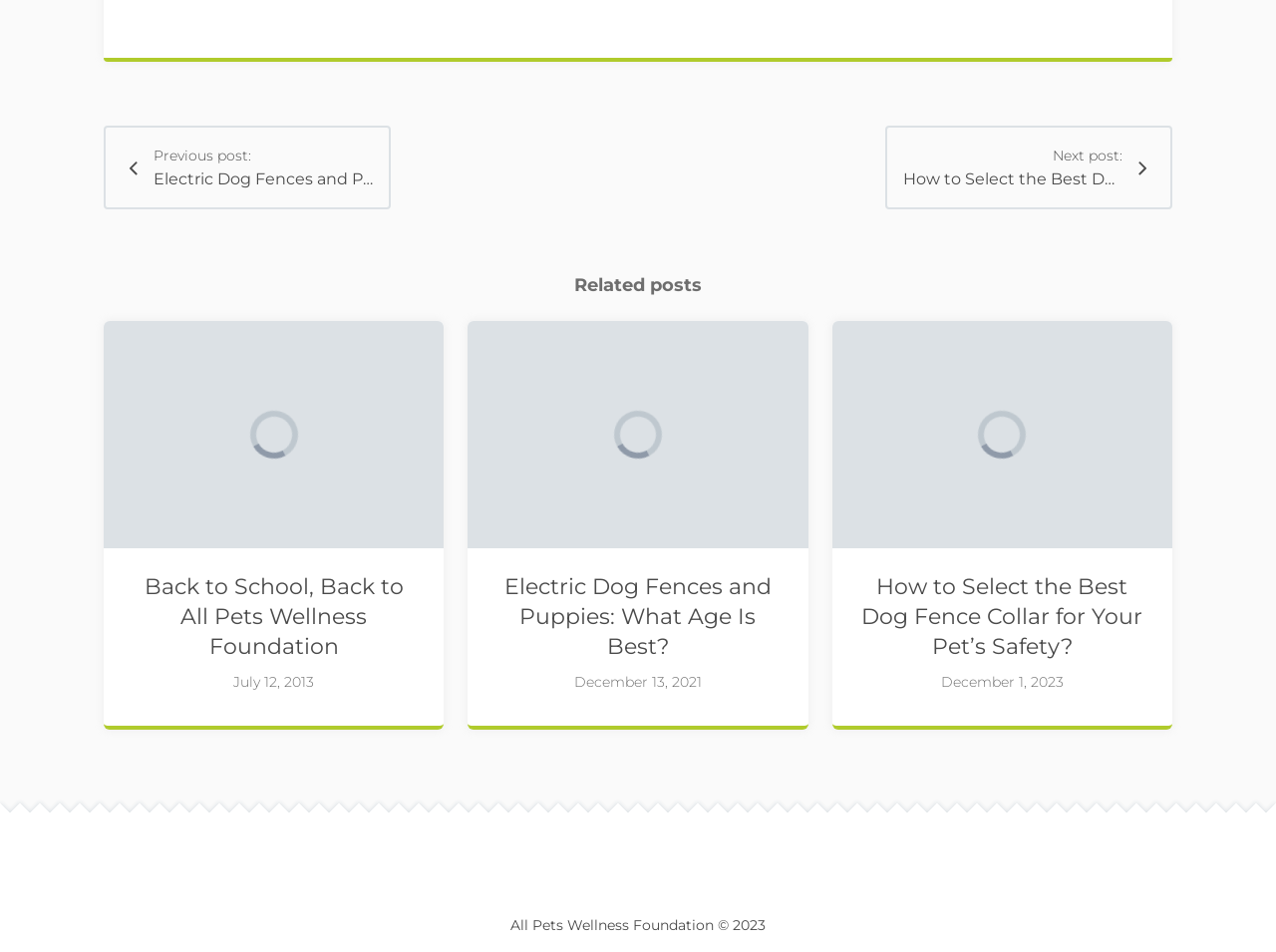Specify the bounding box coordinates of the area that needs to be clicked to achieve the following instruction: "View previous post".

[0.081, 0.132, 0.306, 0.22]